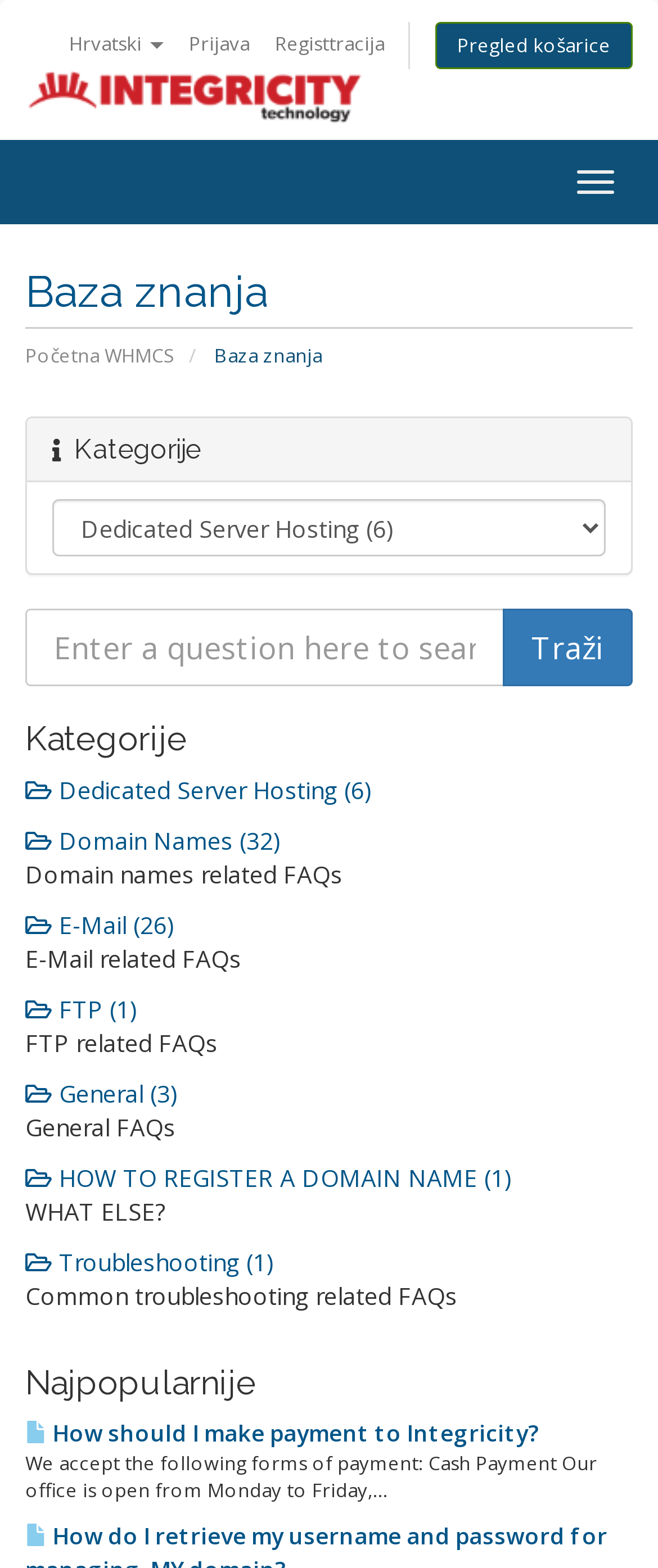How many categories are listed?
From the image, provide a succinct answer in one word or a short phrase.

8